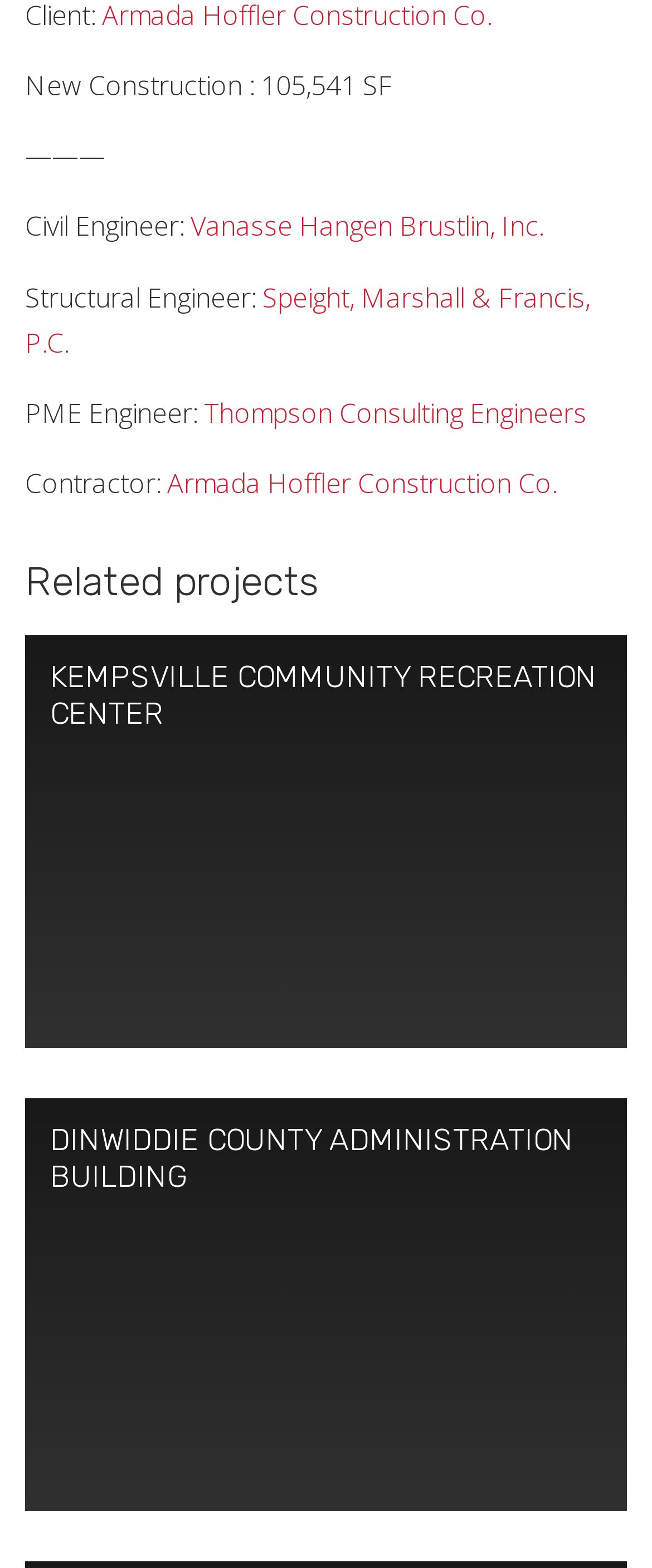How many related projects are shown?
Give a one-word or short phrase answer based on the image.

2